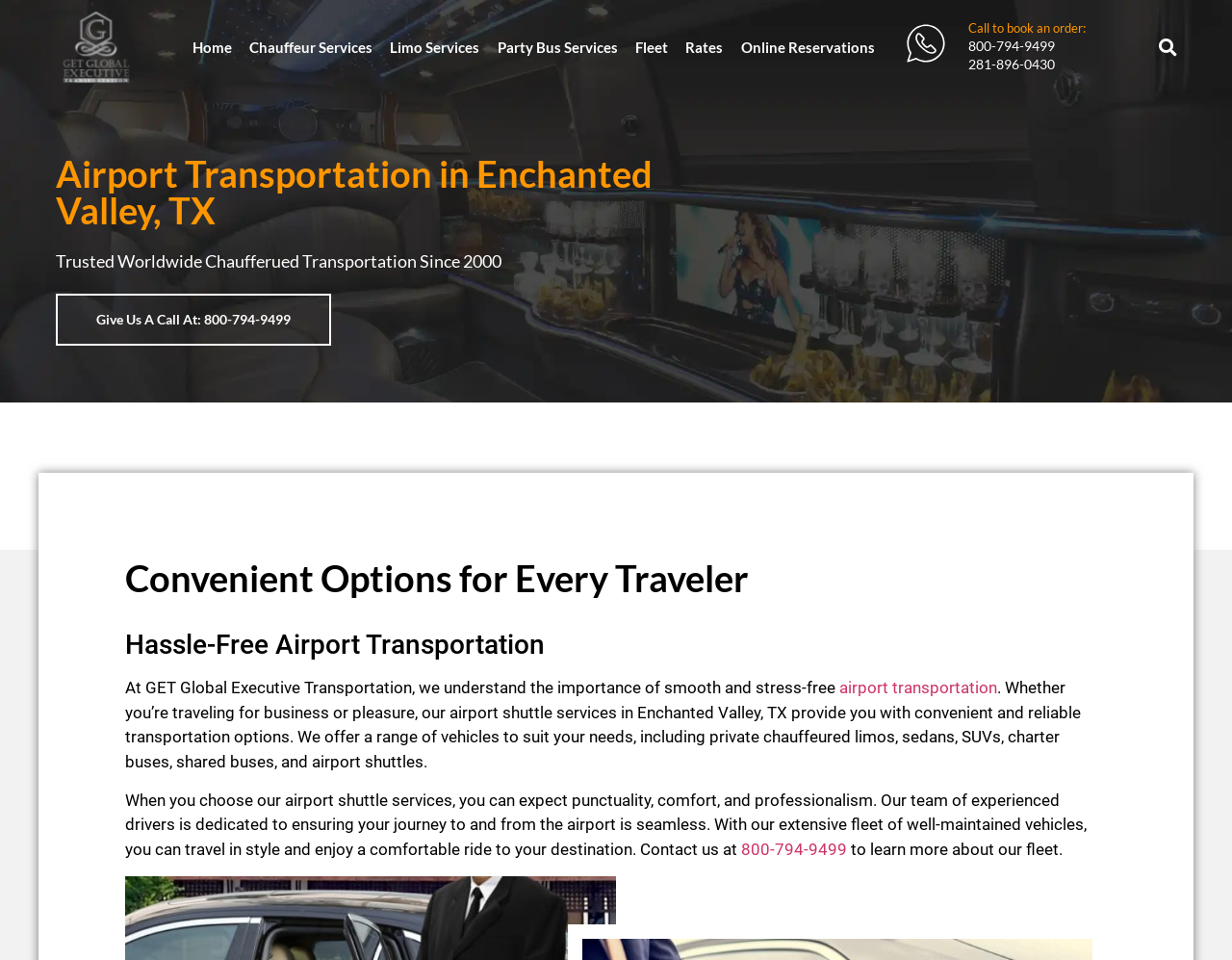Please determine the bounding box coordinates of the section I need to click to accomplish this instruction: "Call to book an order".

[0.786, 0.021, 0.881, 0.037]